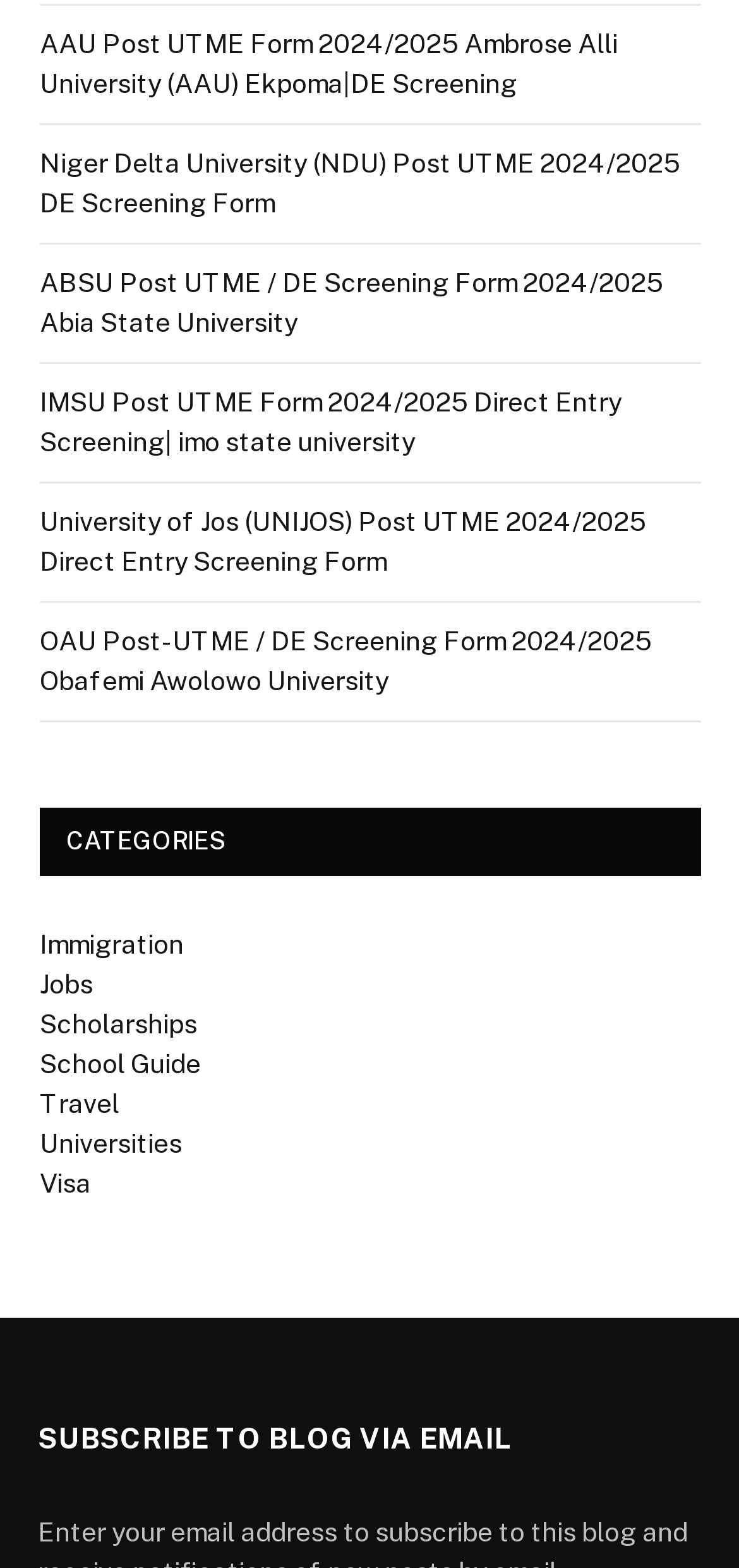Find the bounding box coordinates of the element you need to click on to perform this action: 'Open NDU Post UTME 2024/2025 DE Screening Form'. The coordinates should be represented by four float values between 0 and 1, in the format [left, top, right, bottom].

[0.054, 0.094, 0.921, 0.139]